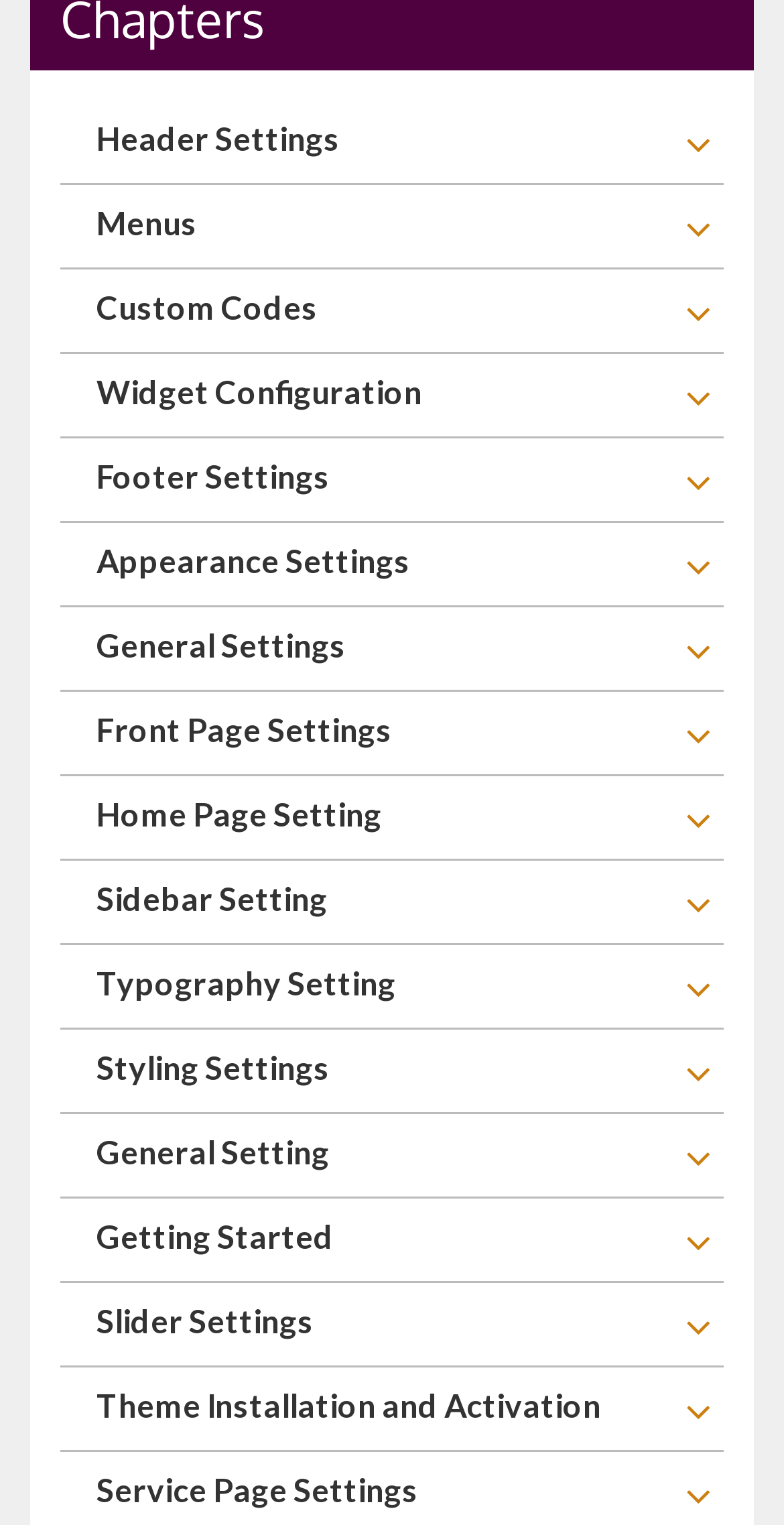Answer this question using a single word or a brief phrase:
What is the vertical position of the 'Footer Settings' link?

Below 'Widget Configuration'